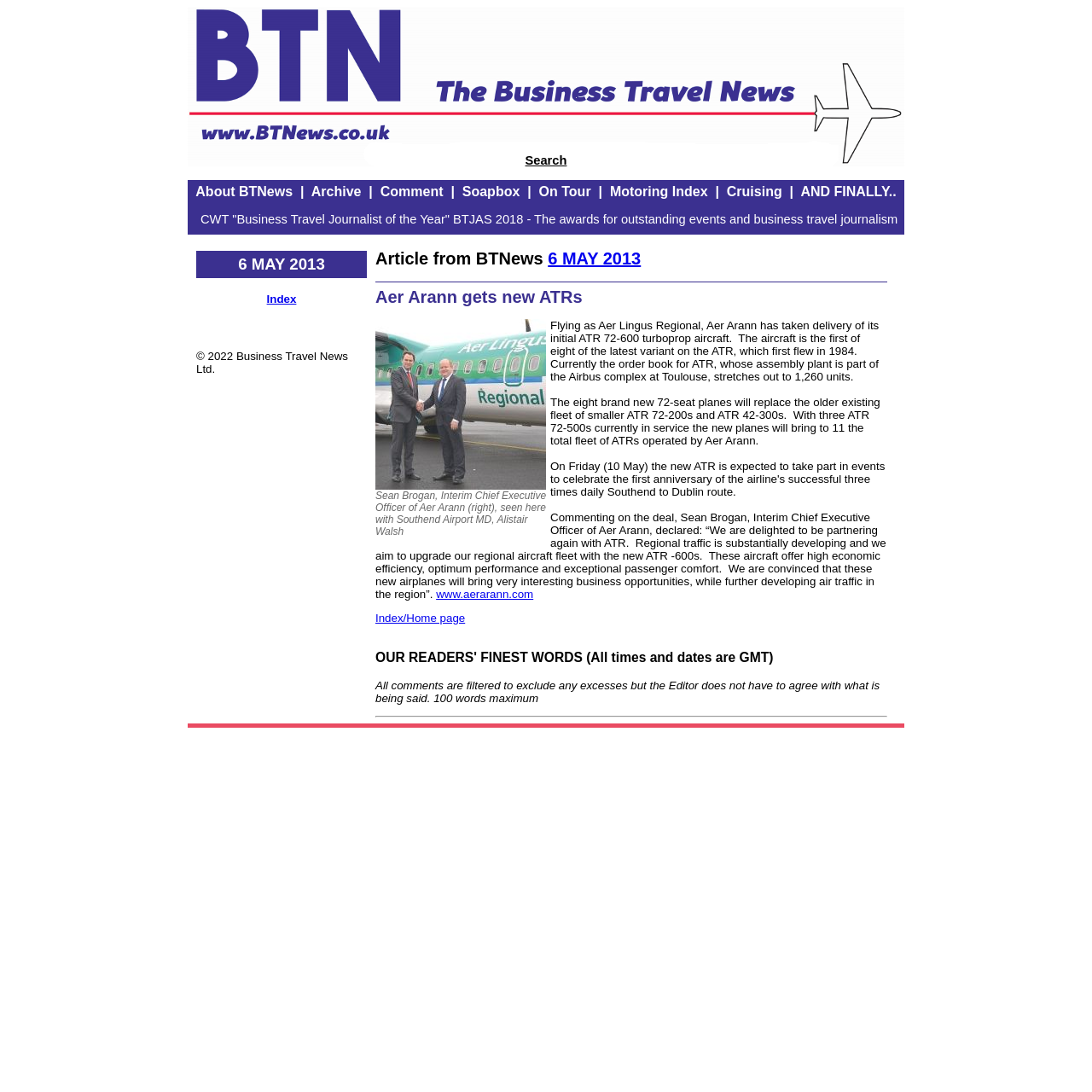Determine the bounding box coordinates for the area that needs to be clicked to fulfill this task: "Search on the website". The coordinates must be given as four float numbers between 0 and 1, i.e., [left, top, right, bottom].

[0.481, 0.141, 0.519, 0.153]